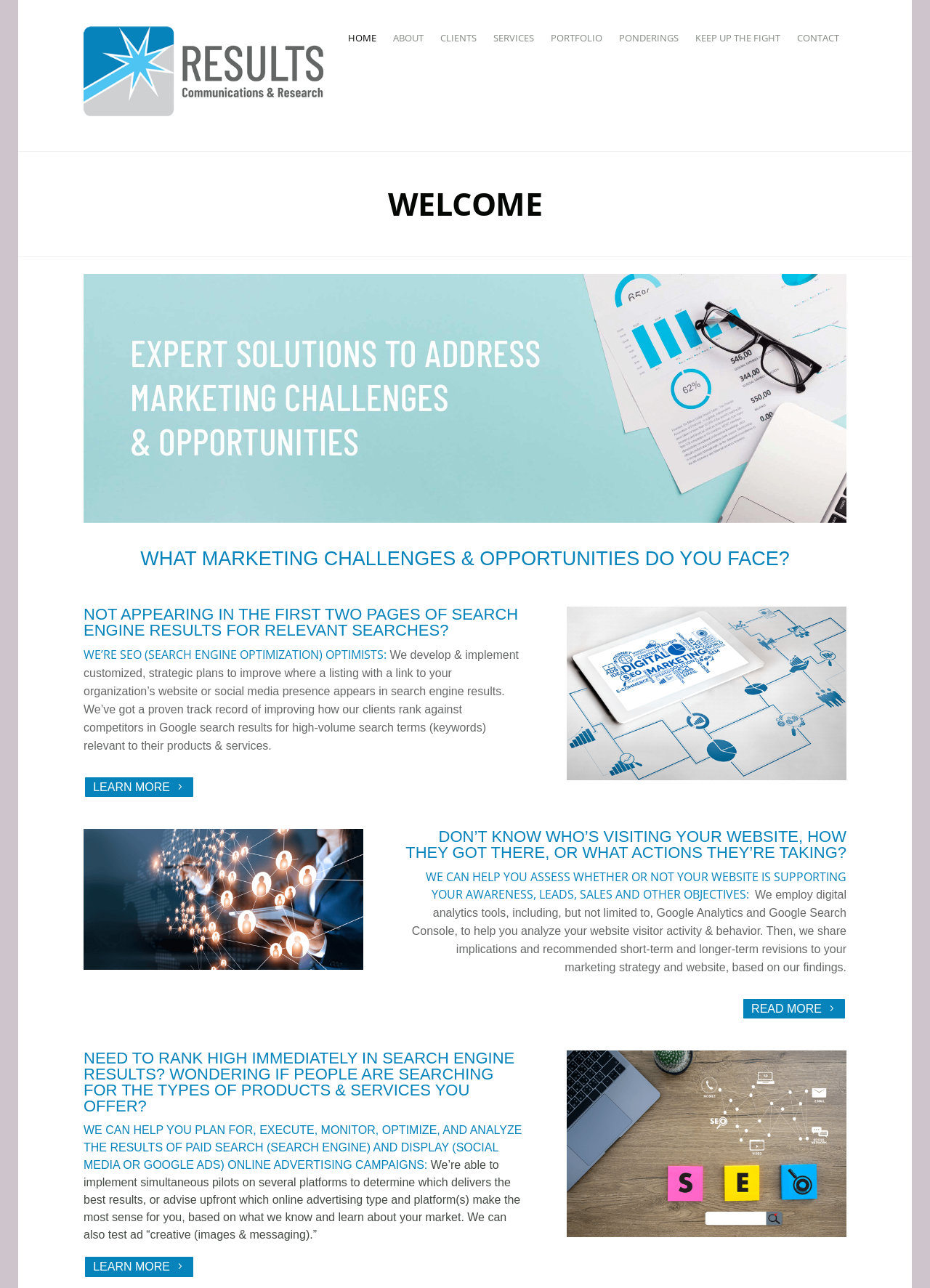Pinpoint the bounding box coordinates of the area that must be clicked to complete this instruction: "Click the 'LEARN MORE' button".

[0.09, 0.975, 0.209, 0.992]